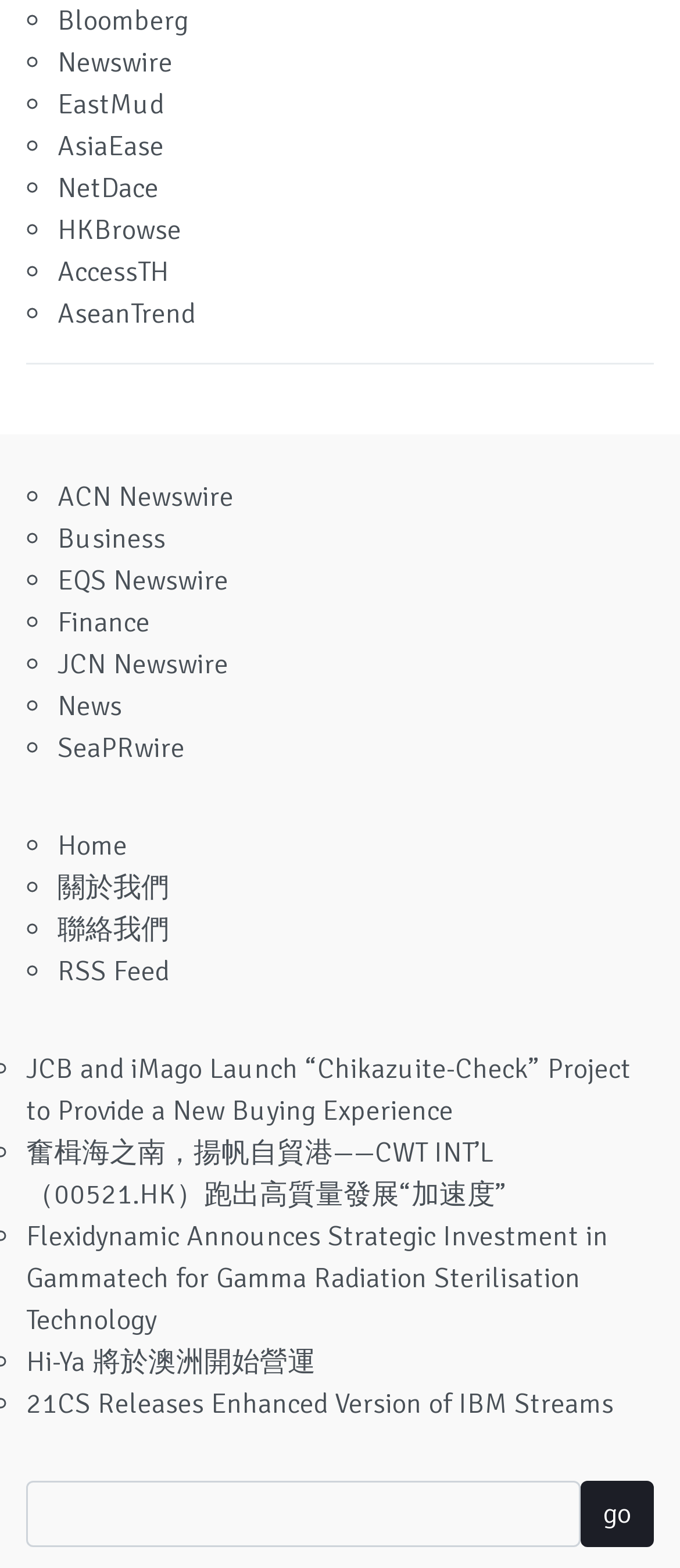Use a single word or phrase to answer the question:
What is the language of the webpage?

English and Chinese